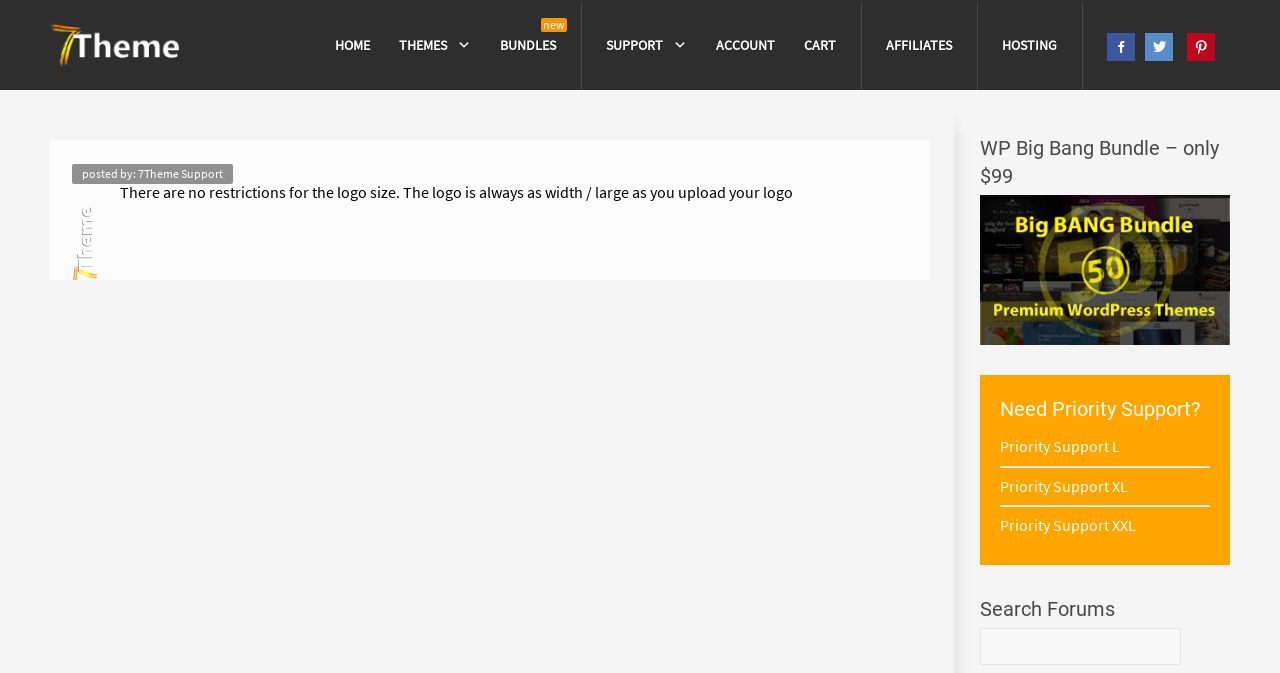How many themes are included in the WP Big Bang Bundle?
Answer the question in a detailed and comprehensive manner.

The promotional section on the webpage mentions 'WordPress Big Bang Bundle - 50 Themes only $99', which indicates that the bundle includes 50 themes.